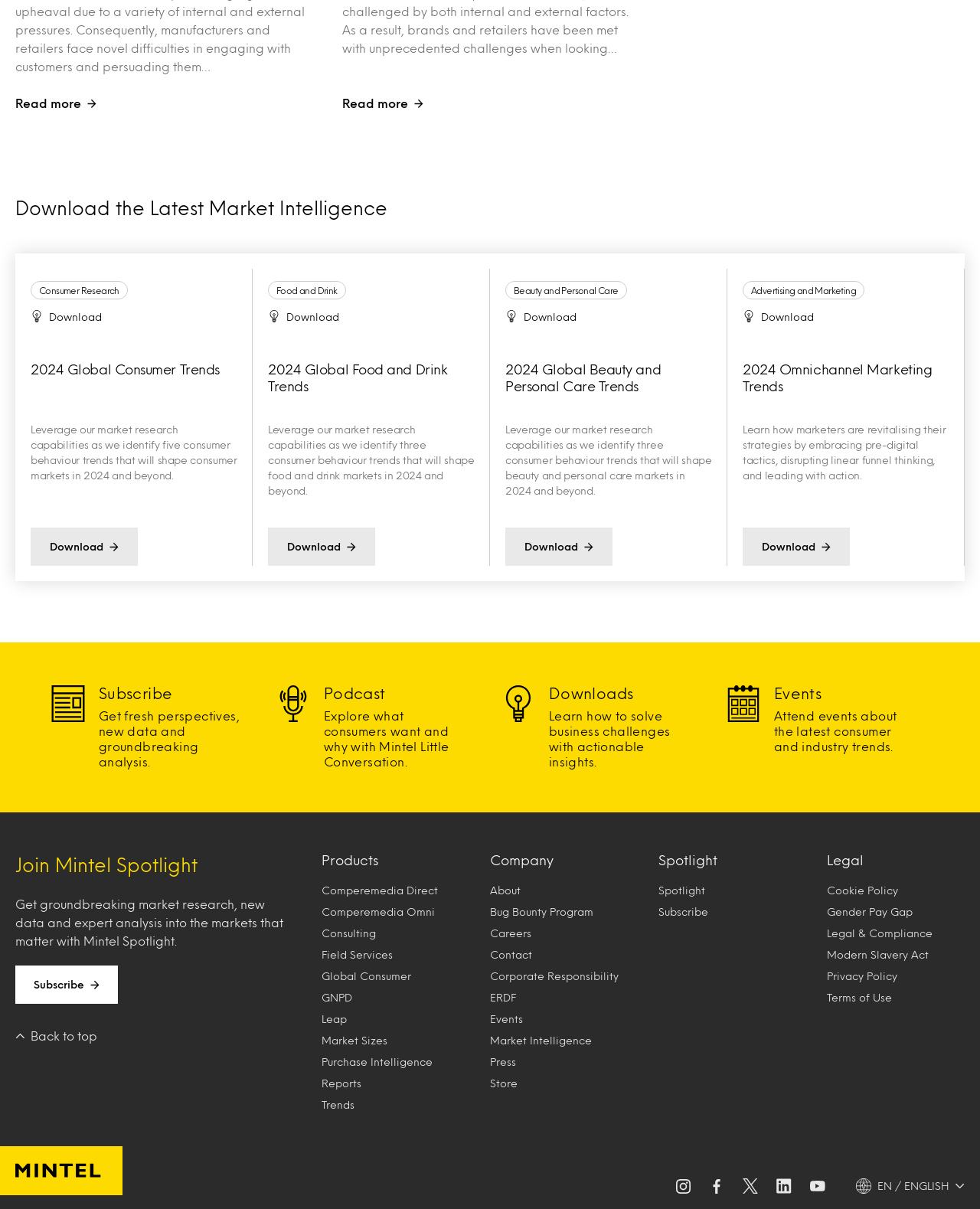Give a short answer to this question using one word or a phrase:
How many products or services are listed under the 'Products' button?

12